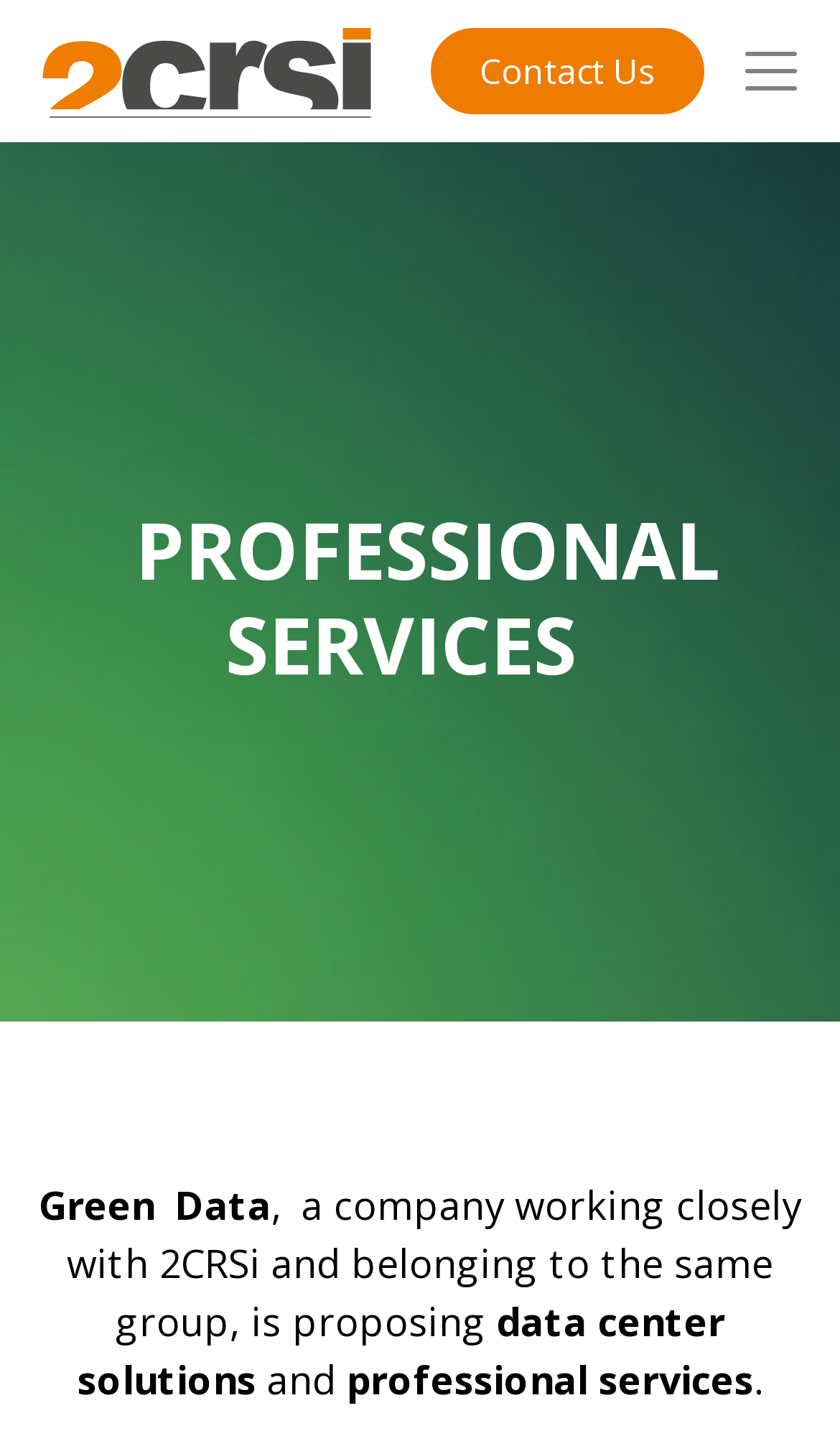Provide a one-word or short-phrase response to the question:
What is the company name on the logo?

2CRSi